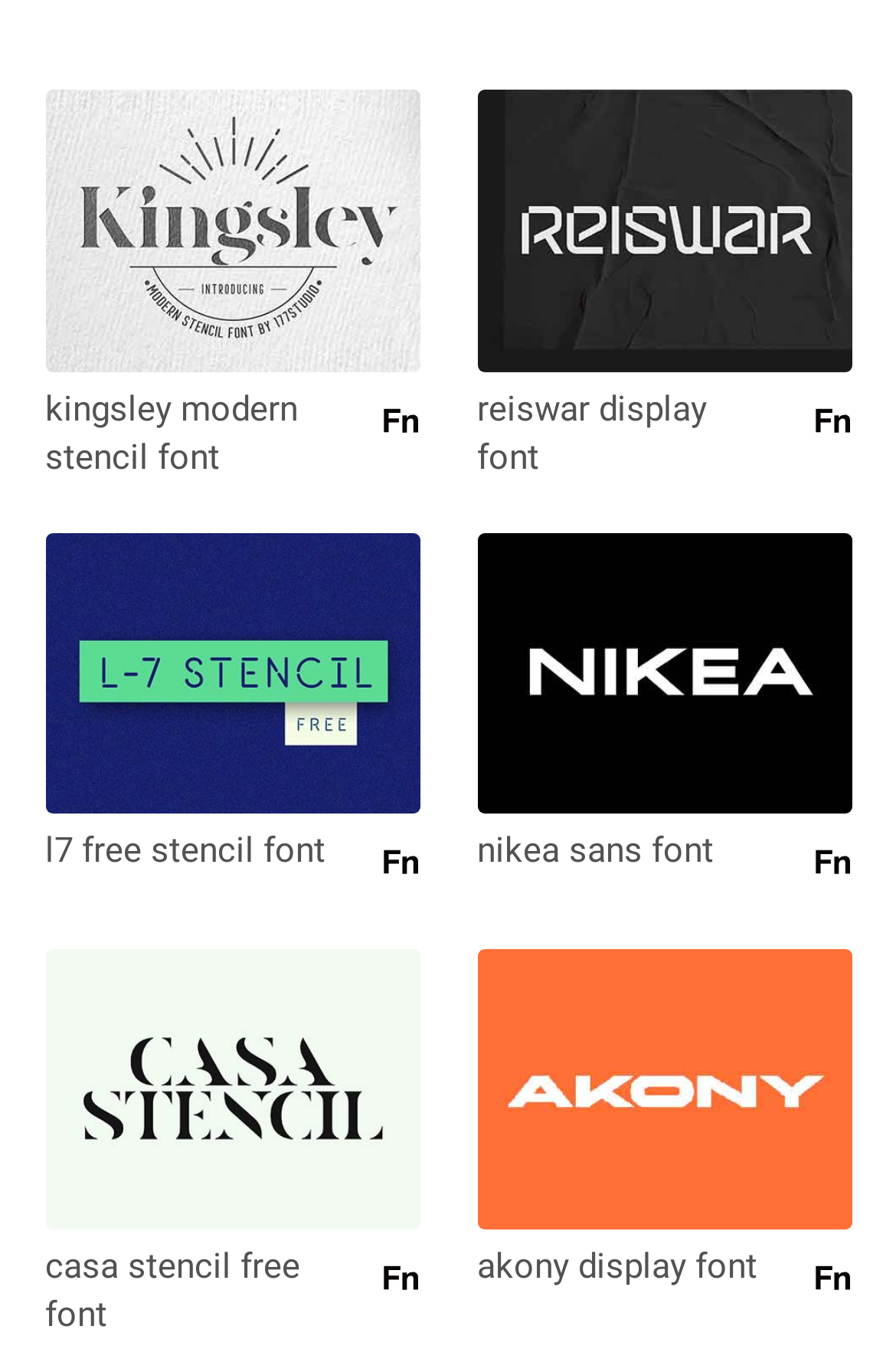Please identify the bounding box coordinates of the region to click in order to complete the task: "Visit the algorithm charter page". The coordinates must be four float numbers between 0 and 1, specified as [left, top, right, bottom].

None